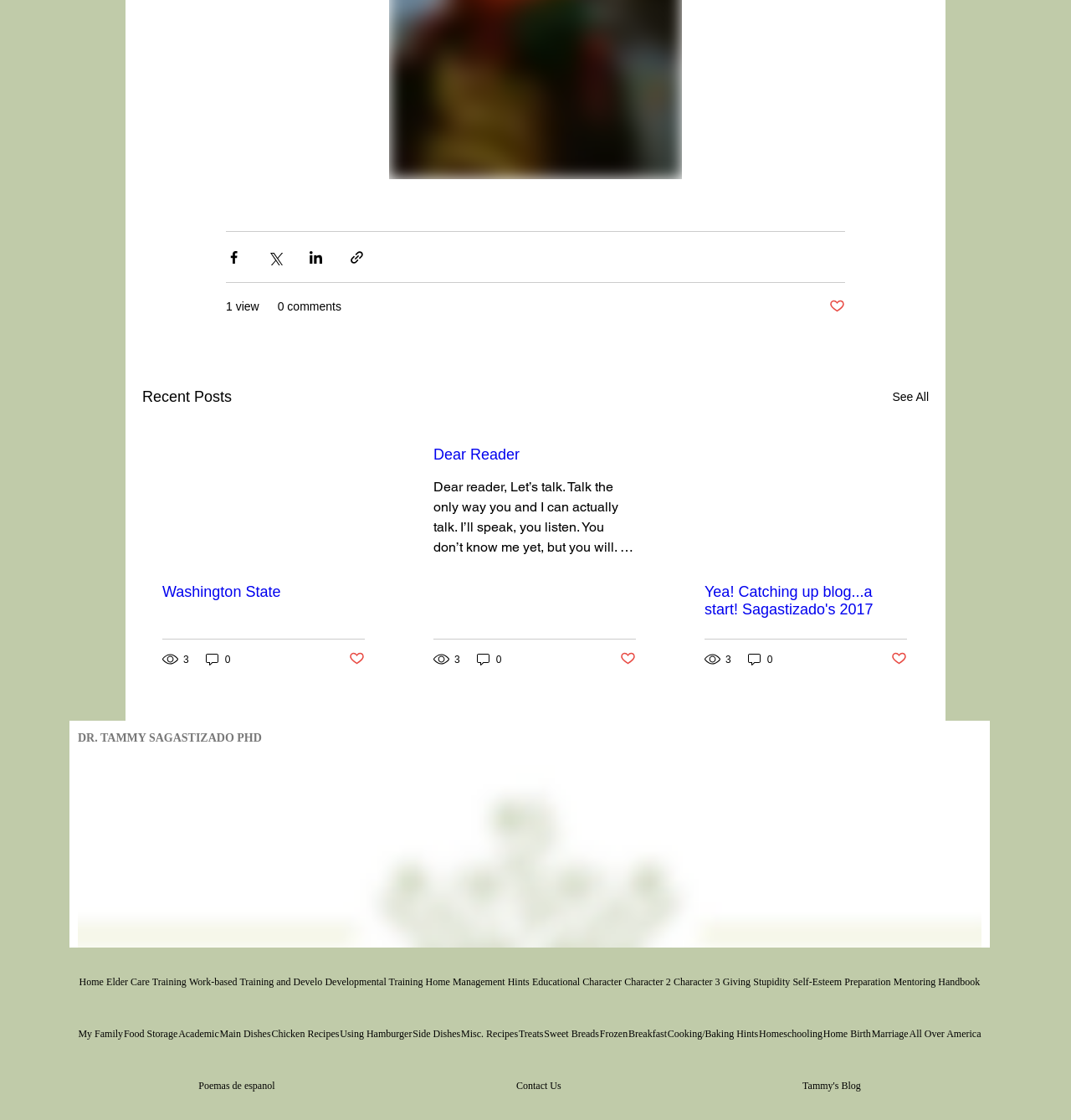Pinpoint the bounding box coordinates of the area that must be clicked to complete this instruction: "Learn more about 'Can You Freeze Vegan Cheese? Tips and Guidelines'".

None